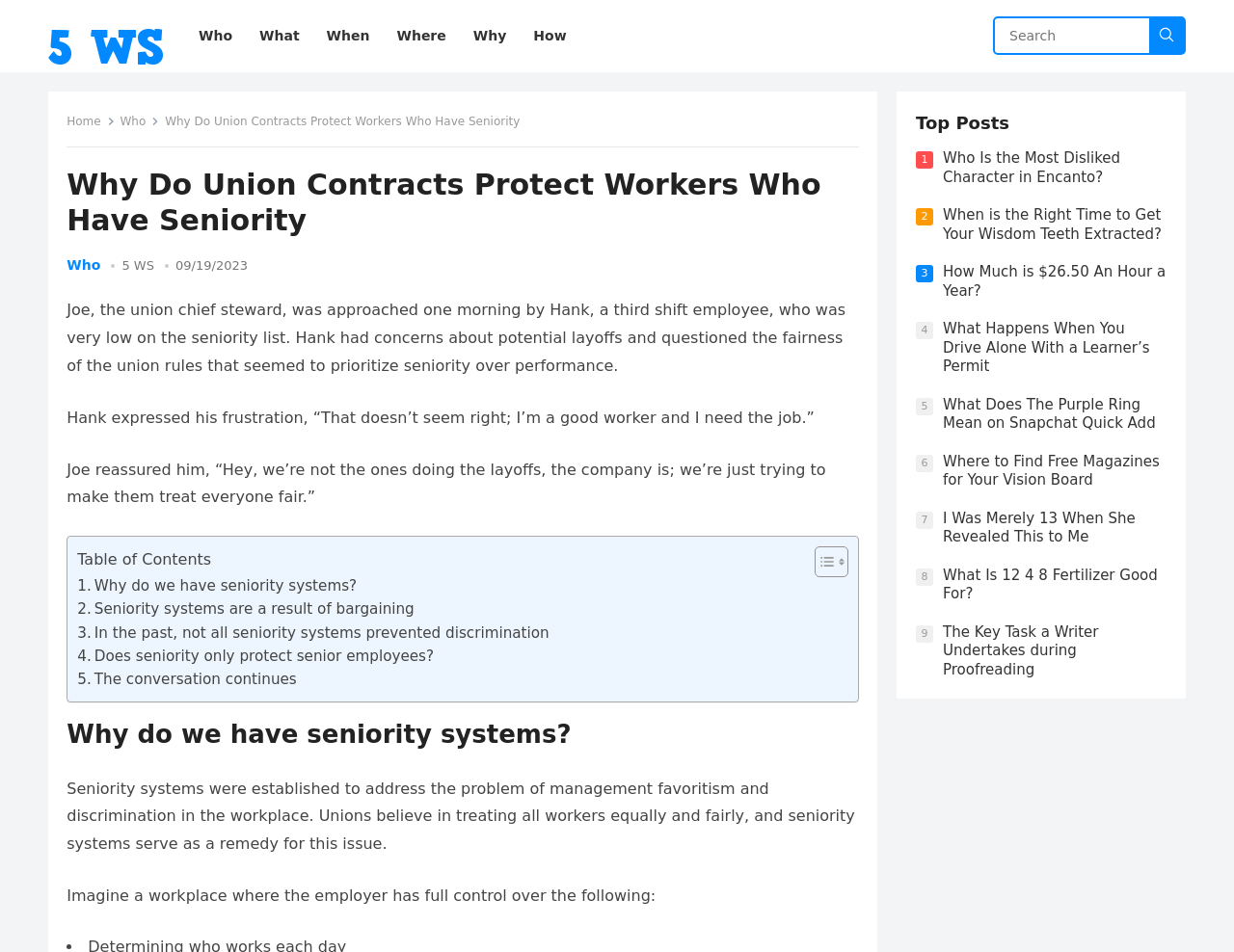Determine the bounding box coordinates in the format (top-left x, top-left y, bottom-right x, bottom-right y). Ensure all values are floating point numbers between 0 and 1. Identify the bounding box of the UI element described by: Products and Services Expand

None